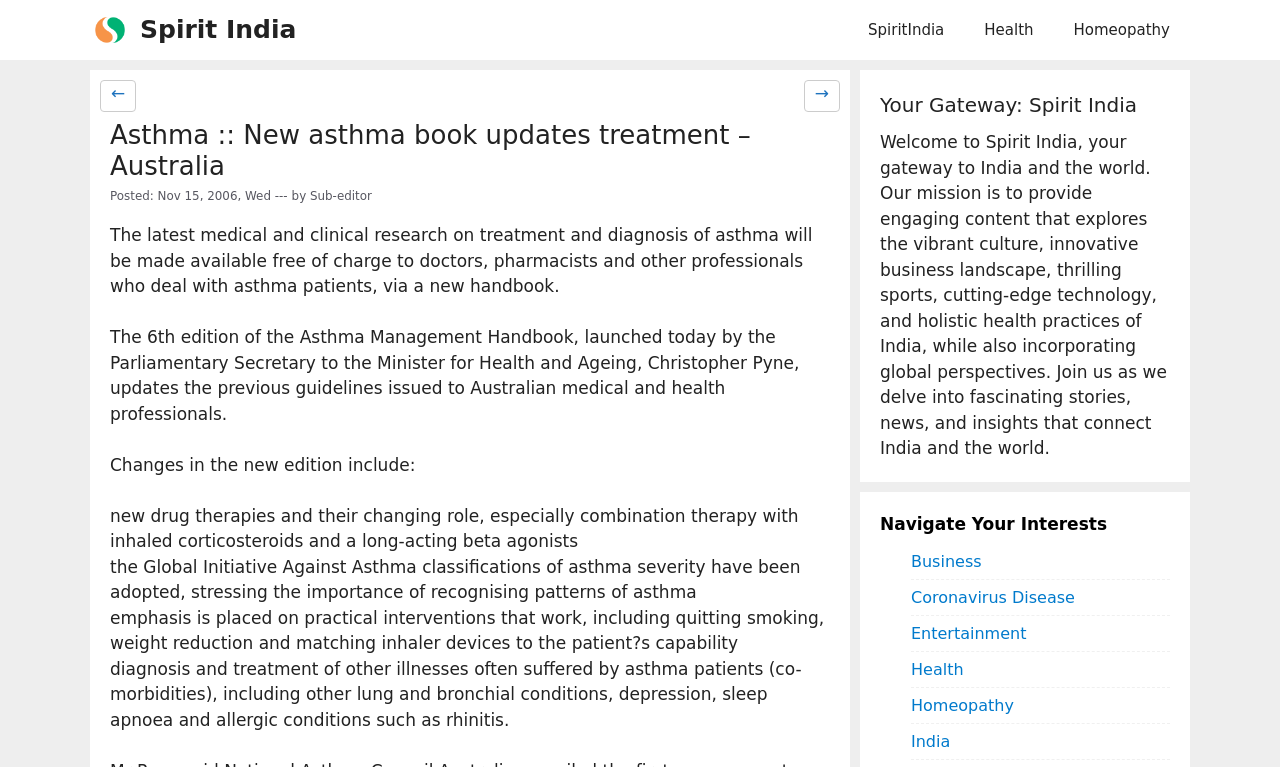Answer the question below with a single word or a brief phrase: 
What is the name of the handbook launched by Christopher Pyne?

Asthma Management Handbook